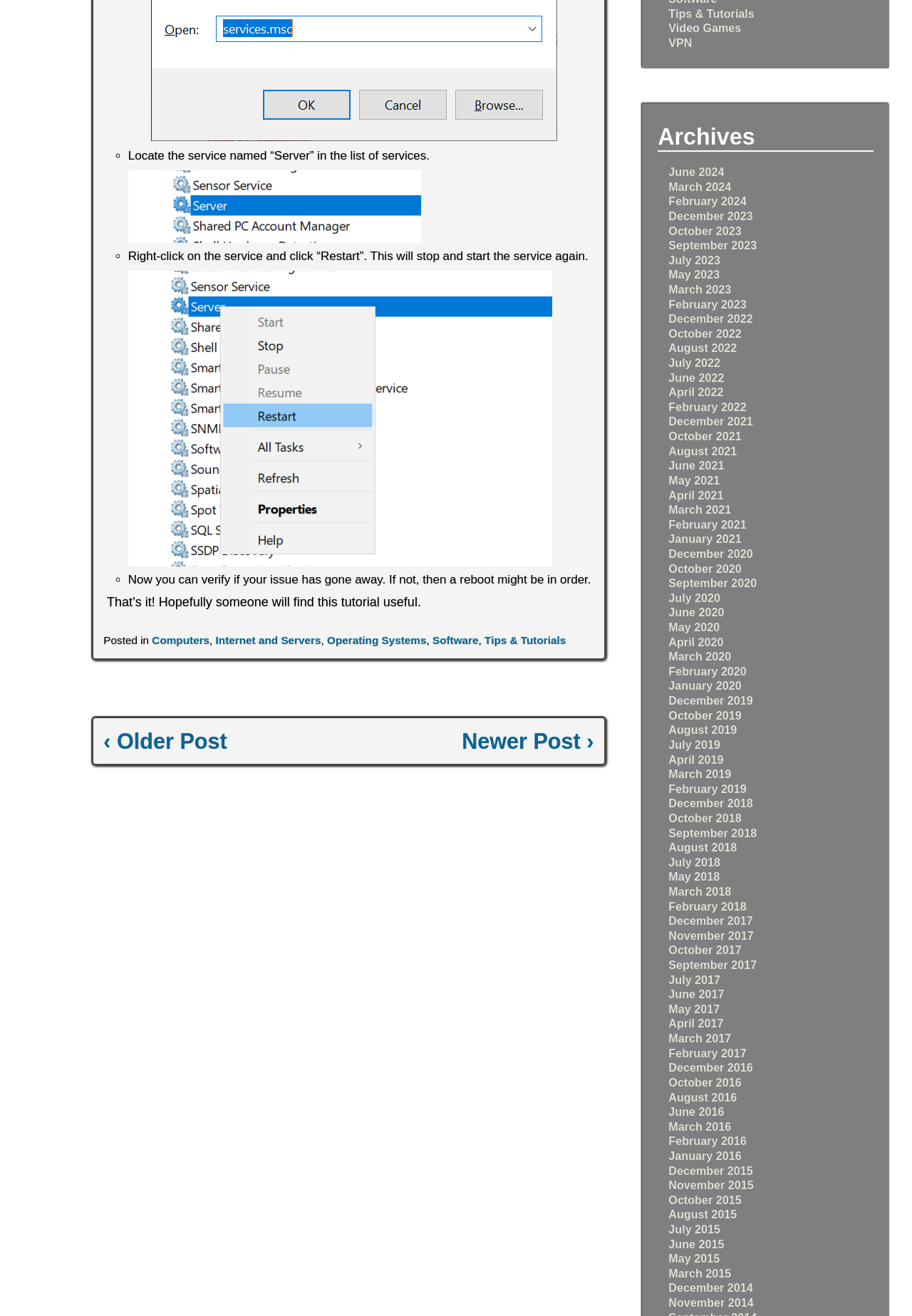What categories are listed at the bottom of the webpage?
Provide a fully detailed and comprehensive answer to the question.

The question can be answered by reading the links at the bottom of the webpage, which include 'Computers', 'Internet and Servers', 'Operating Systems', 'Software', 'Tips & Tutorials', and 'Video Games'.